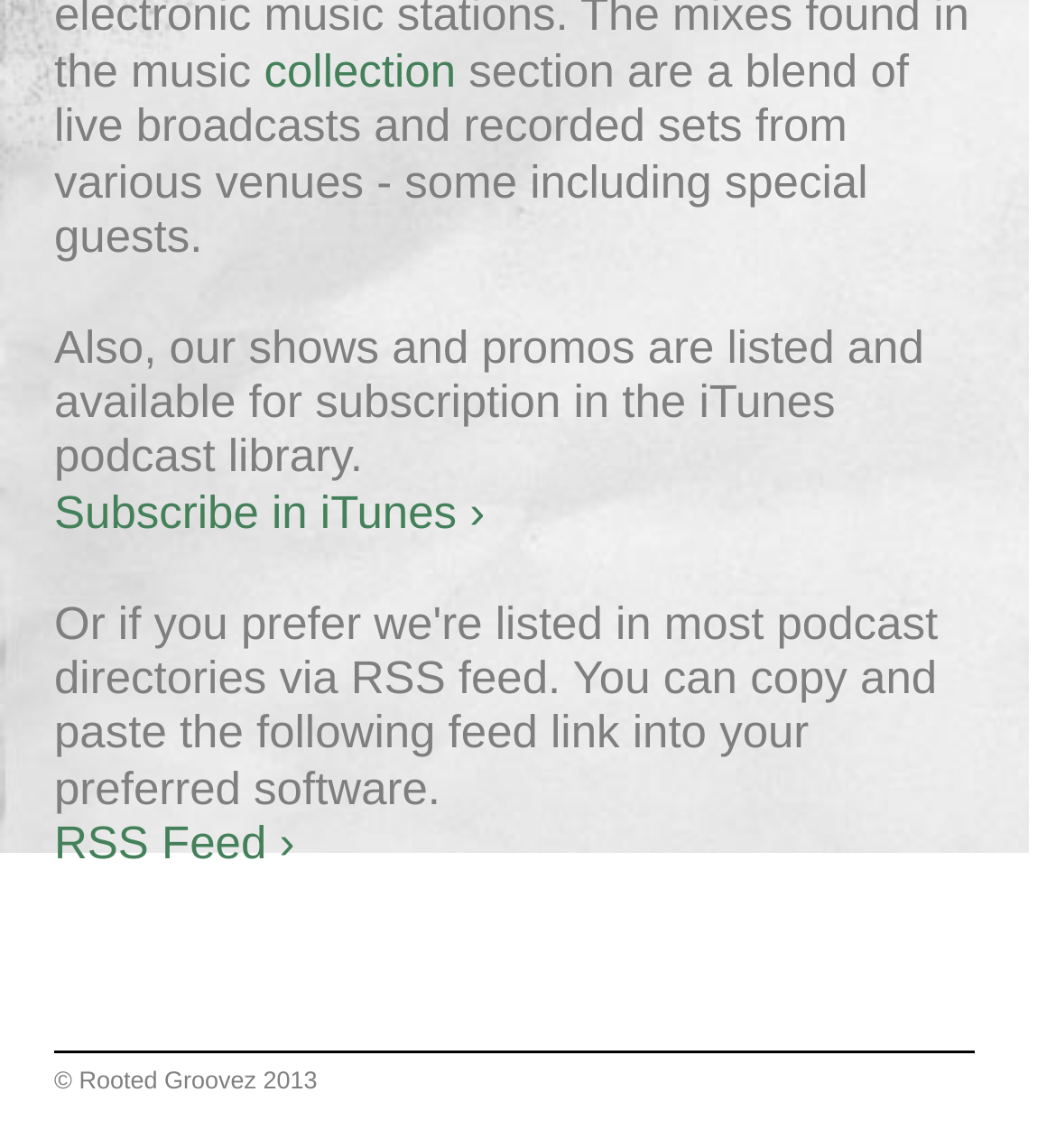Locate the bounding box of the UI element described in the following text: "collection".

[0.25, 0.039, 0.432, 0.084]